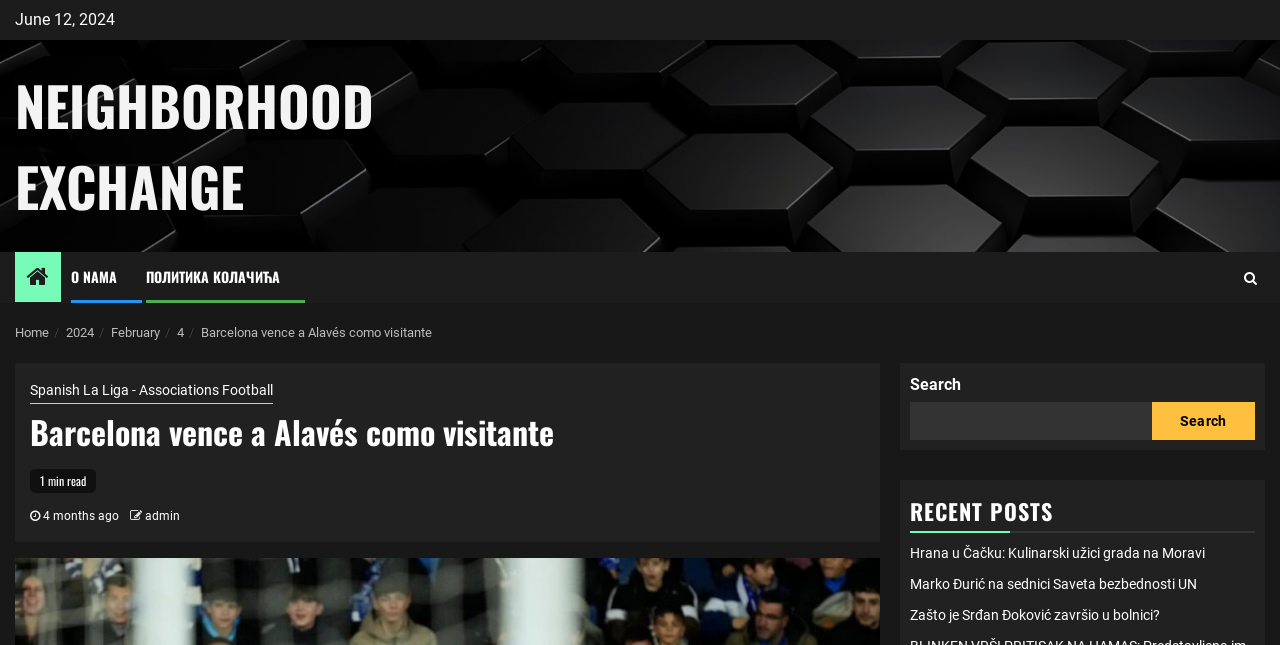Identify the bounding box coordinates of the region that needs to be clicked to carry out this instruction: "View recent post about Hrana u Čačku". Provide these coordinates as four float numbers ranging from 0 to 1, i.e., [left, top, right, bottom].

[0.711, 0.844, 0.941, 0.869]